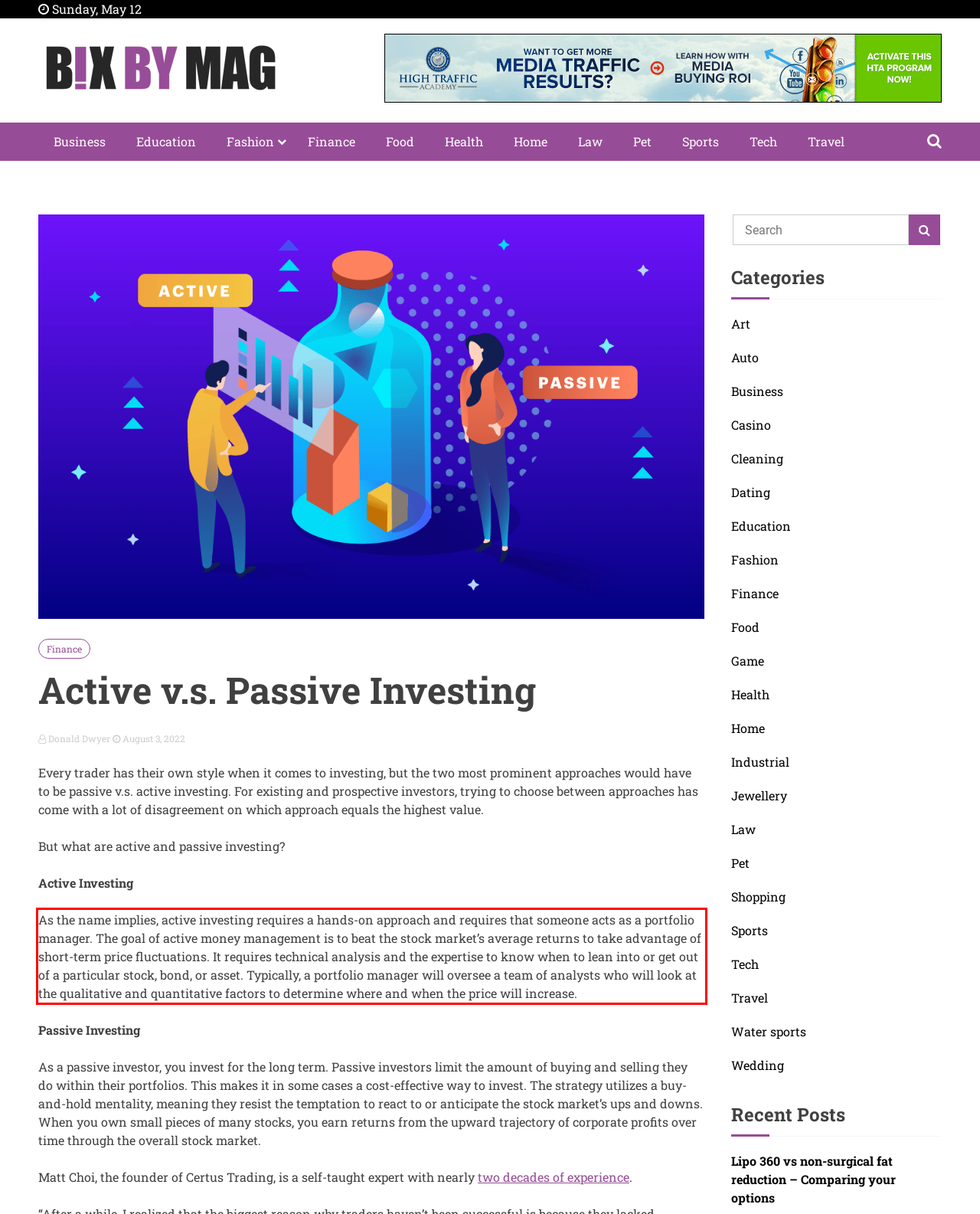Please extract the text content from the UI element enclosed by the red rectangle in the screenshot.

As the name implies, active investing requires a hands-on approach and requires that someone acts as a portfolio manager. The goal of active money management is to beat the stock market’s average returns to take advantage of short-term price fluctuations. It requires technical analysis and the expertise to know when to lean into or get out of a particular stock, bond, or asset. Typically, a portfolio manager will oversee a team of analysts who will look at the qualitative and quantitative factors to determine where and when the price will increase.